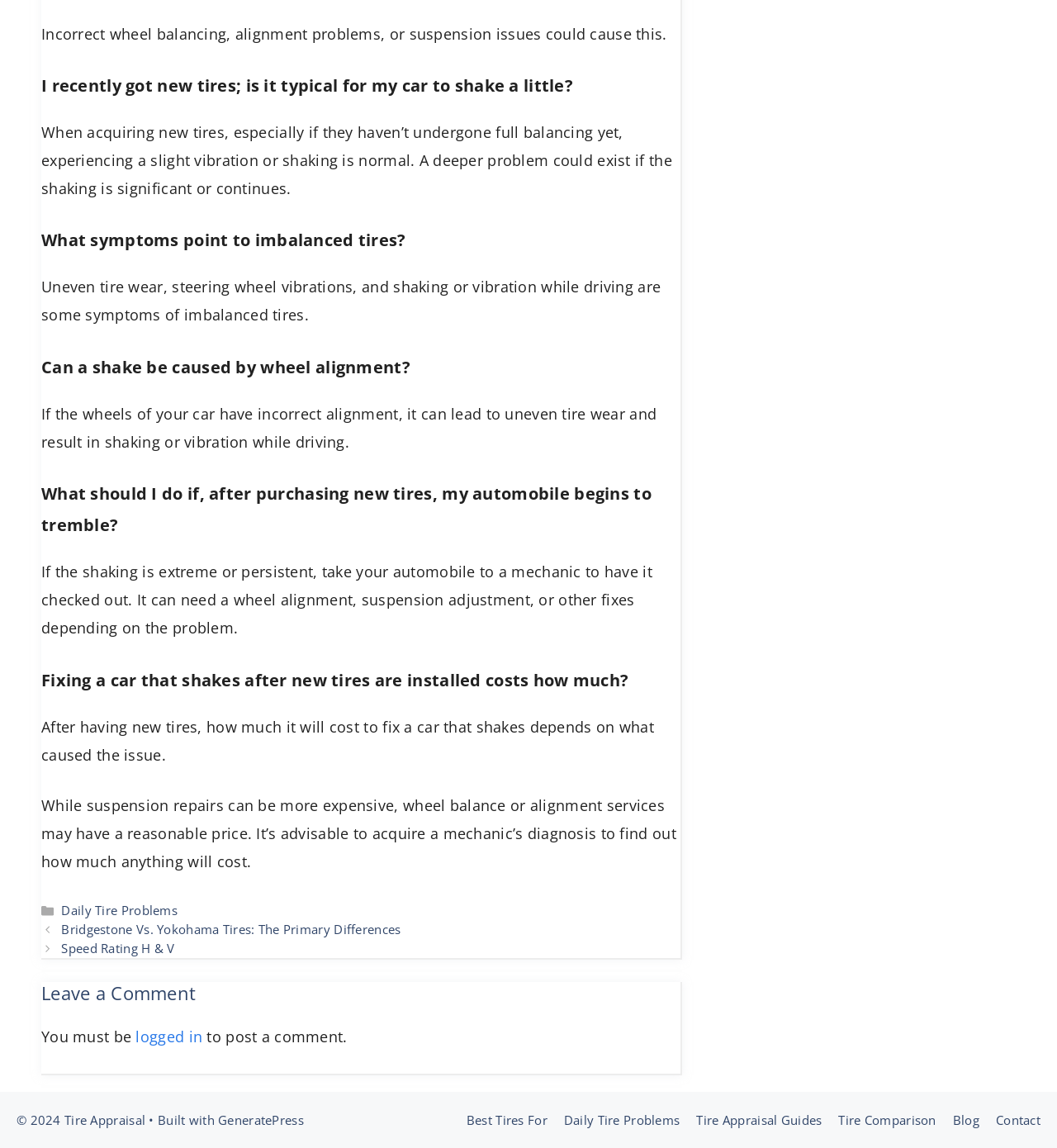Please identify the bounding box coordinates of the area that needs to be clicked to fulfill the following instruction: "Click on 'logged in'."

[0.129, 0.894, 0.191, 0.912]